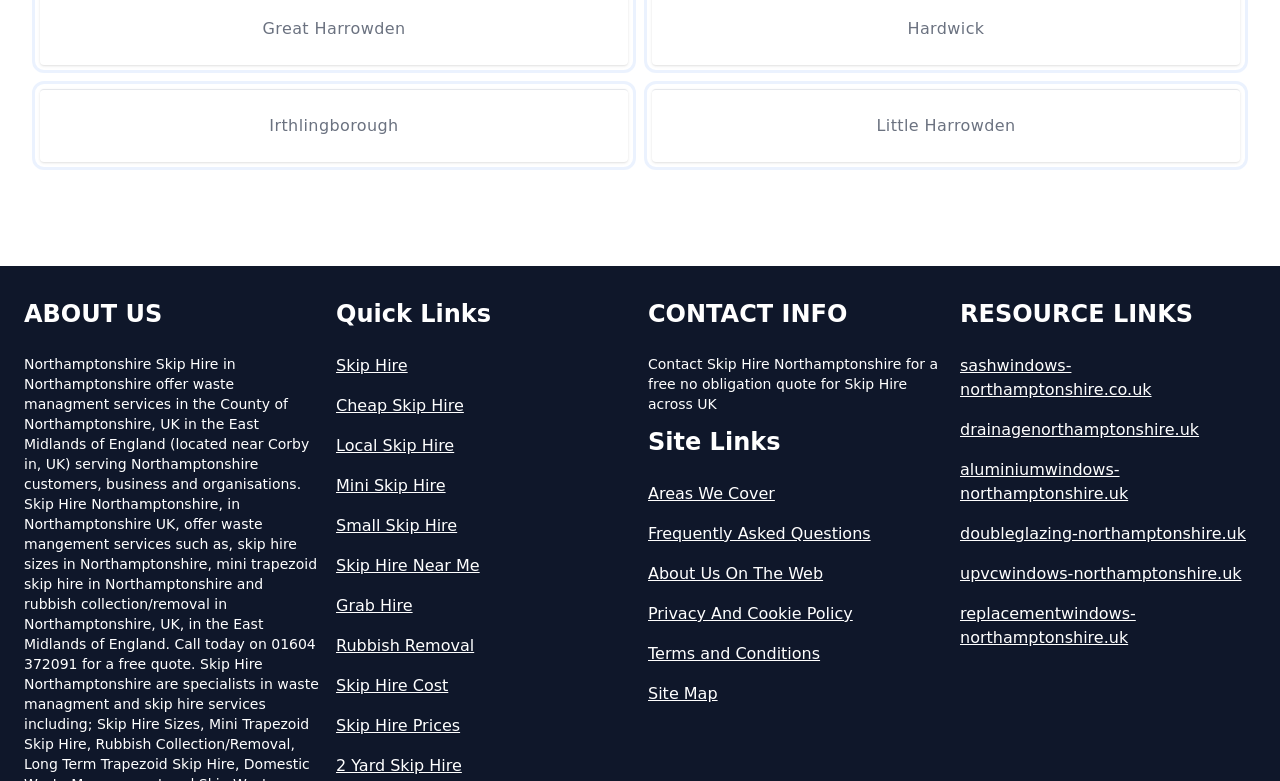Find the bounding box coordinates for the HTML element described as: "Rubbish Removal". The coordinates should consist of four float values between 0 and 1, i.e., [left, top, right, bottom].

[0.262, 0.812, 0.494, 0.843]